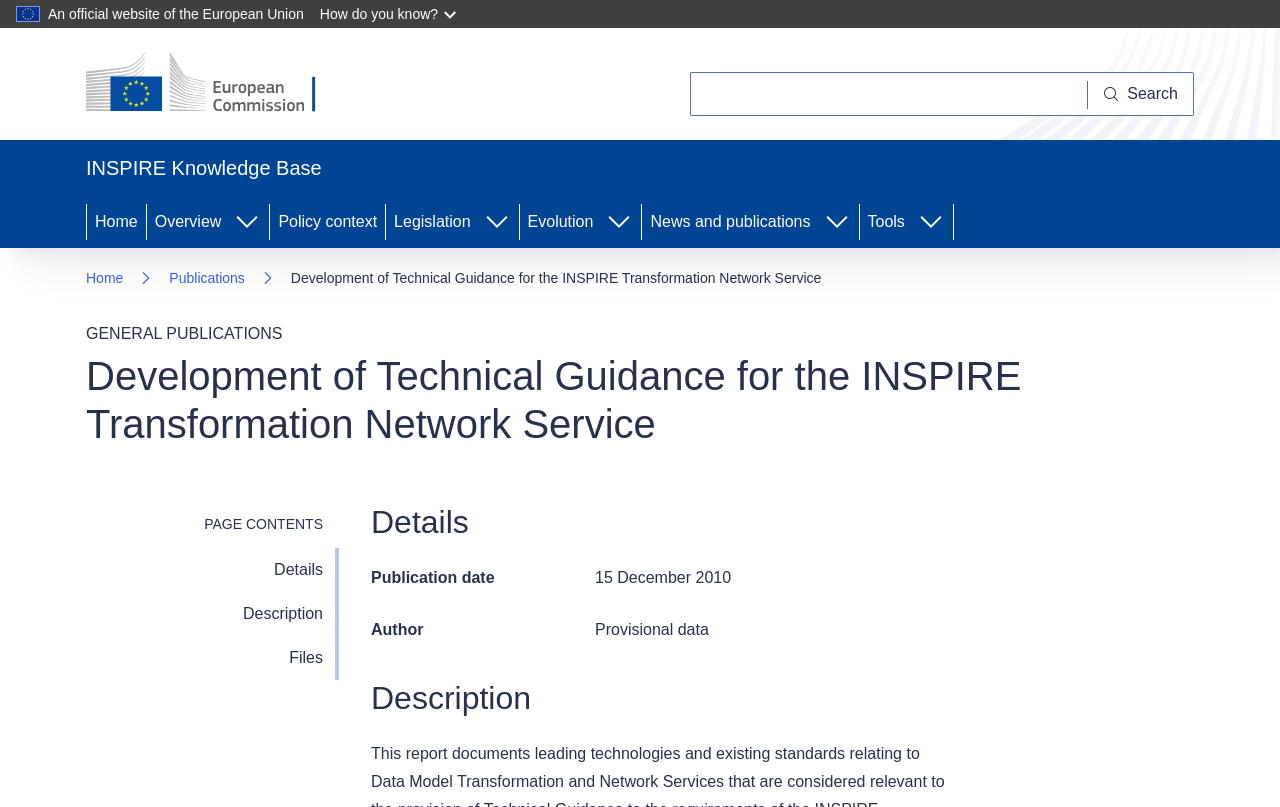Please identify the bounding box coordinates of the element on the webpage that should be clicked to follow this instruction: "View policy context". The bounding box coordinates should be given as four float numbers between 0 and 1, formatted as [left, top, right, bottom].

[0.211, 0.243, 0.301, 0.307]